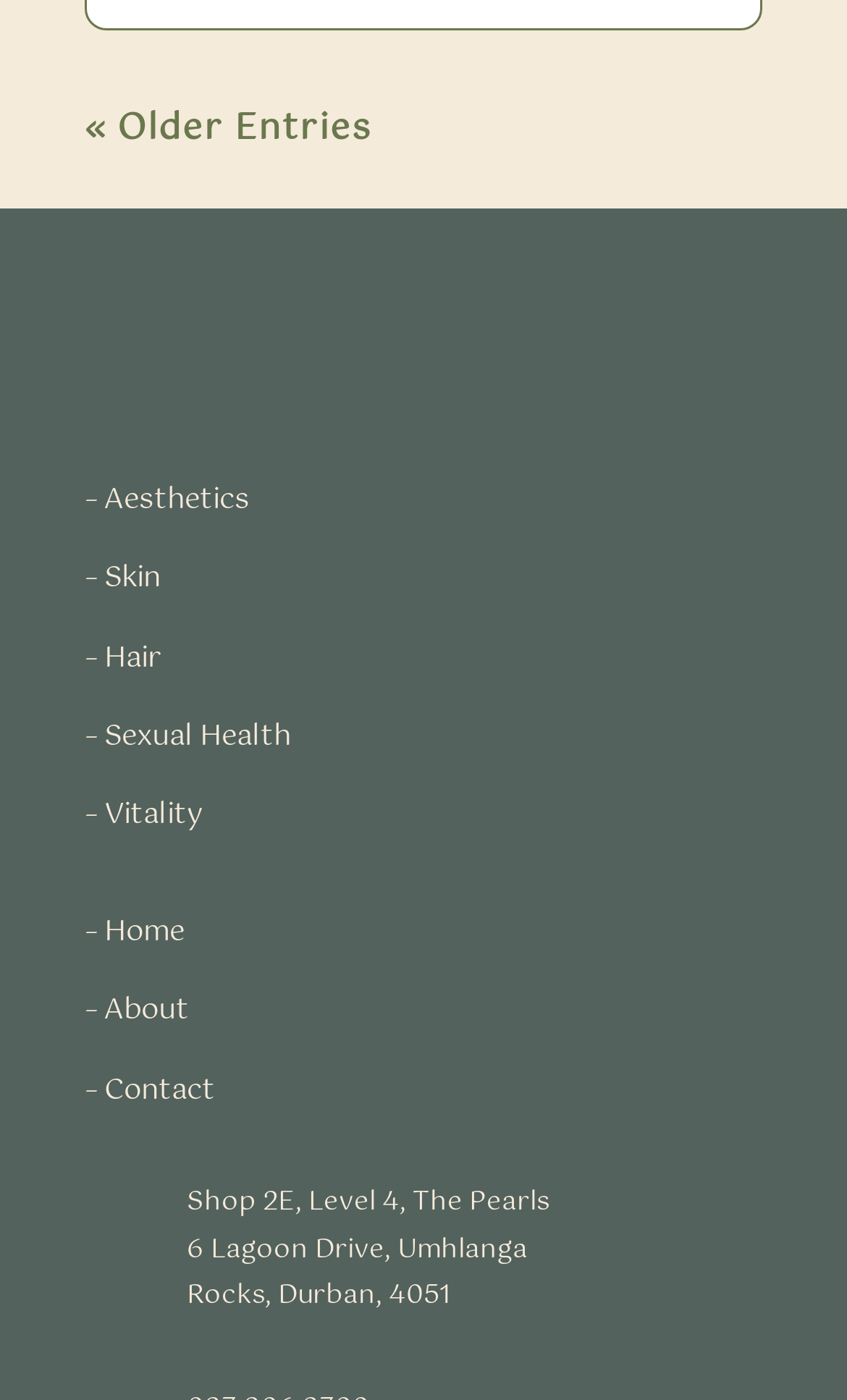Respond to the question below with a single word or phrase: What is the first category listed?

Aesthetics